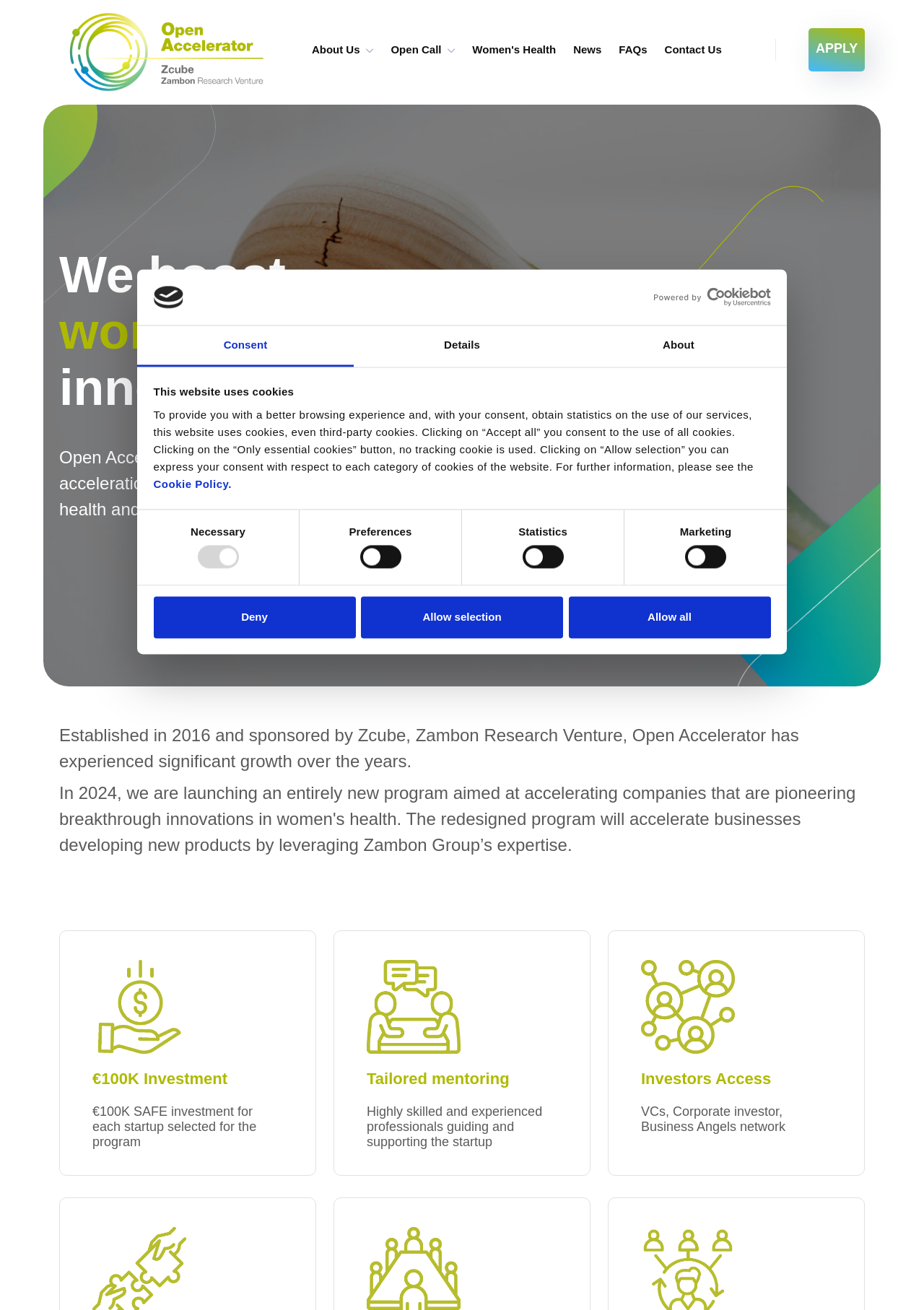Generate a comprehensive description of the contents of the webpage.

The webpage is dedicated to Open Accelerator, a program focused on women's health innovations. At the top, there is a logo and a link to open in a new window. Below the logo, there is a horizontal tab list with three tabs: "Consent", "Details", and "About". The "Consent" tab is selected by default.

In the "Consent" tab, there is a message about the website using cookies, with options to accept all, only essential cookies, or allow selection. There are three categories of cookies: "Necessary", "Preferences", and "Statistics", with checkboxes to select or deselect them. Below the cookie options, there are three buttons: "Deny", "Allow selection", and "Allow all".

Above the tab list, there is a navigation menu with links to "About Us", "Open Call", "Women's Health", "News", "FAQs", and "Contact Us". On the right side of the navigation menu, there is a prominent "APPLY" button.

The main content of the webpage is divided into sections. The first section has a heading "We boost women's health innovations" and a paragraph describing Open Accelerator as a new concept of an acceleration program fully dedicated to women's health and femtech.

The second section has a heading describing the establishment and growth of Open Accelerator since 2016. The third section has a heading announcing the launch of a new program in 2024, aimed at accelerating companies pioneering breakthrough innovations in women's health.

The webpage also features three sections highlighting the benefits of the program, including a €100K investment, tailored mentoring, and access to investors. Each section has a heading and a brief description.